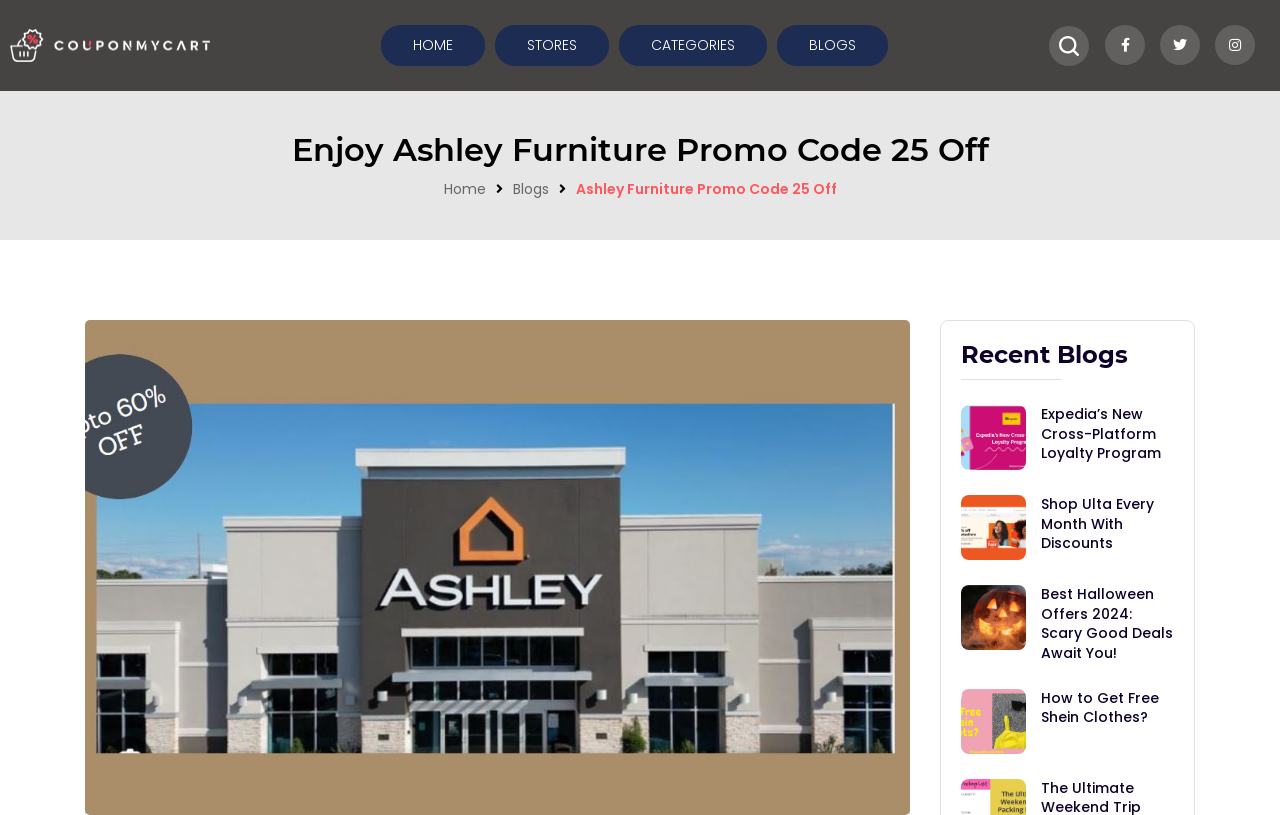Given the webpage screenshot and the description, determine the bounding box coordinates (top-left x, top-left y, bottom-right x, bottom-right y) that define the location of the UI element matching this description: Blogs

[0.4, 0.22, 0.429, 0.245]